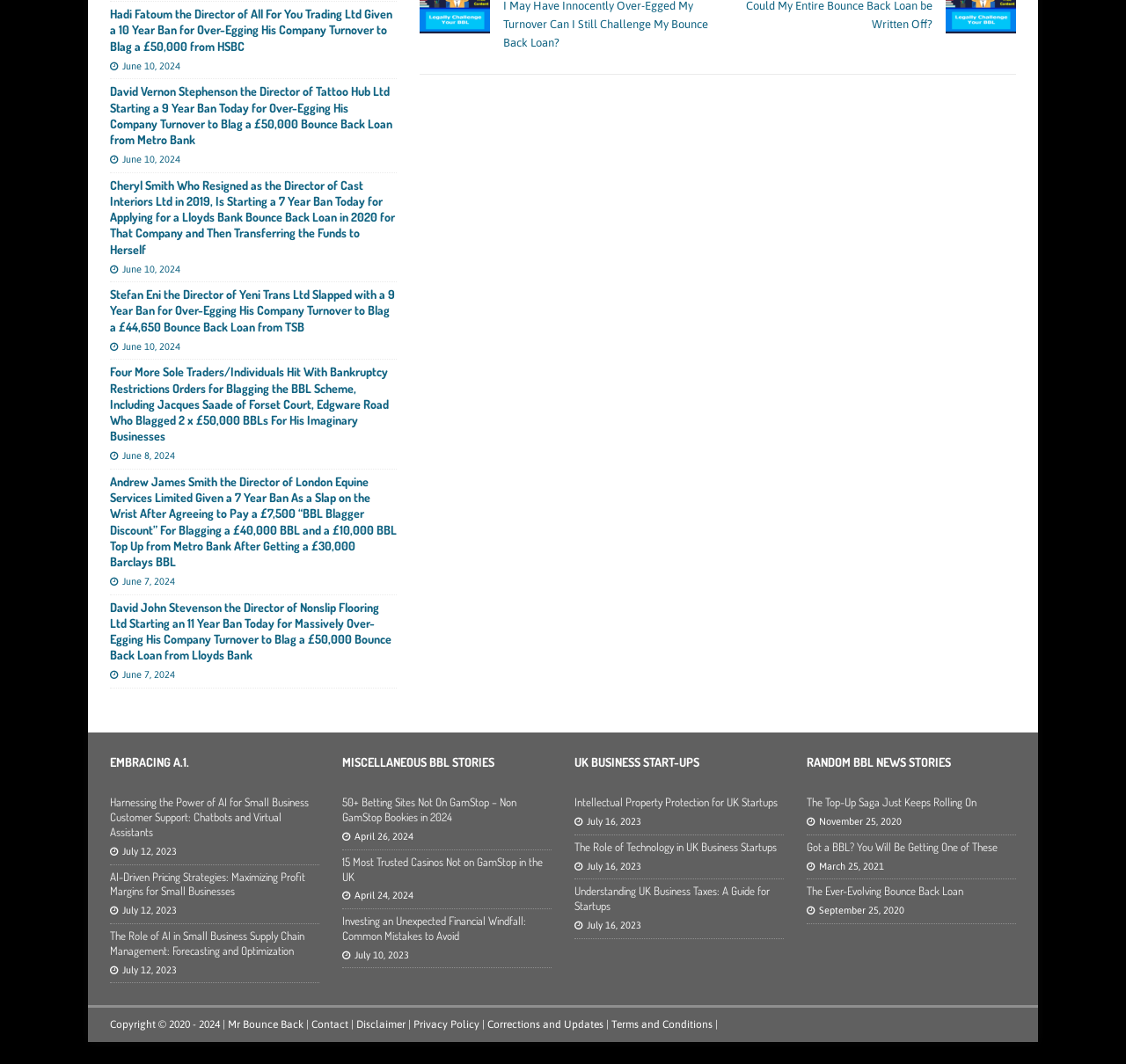Using the information in the image, give a detailed answer to the following question: What is the date of the oldest news story on the webpage?

After reviewing the links and dates on the webpage, I found that the oldest news story is dated September 25, 2020, with the title 'The Ever-Evolving Bounce Back Loan'.